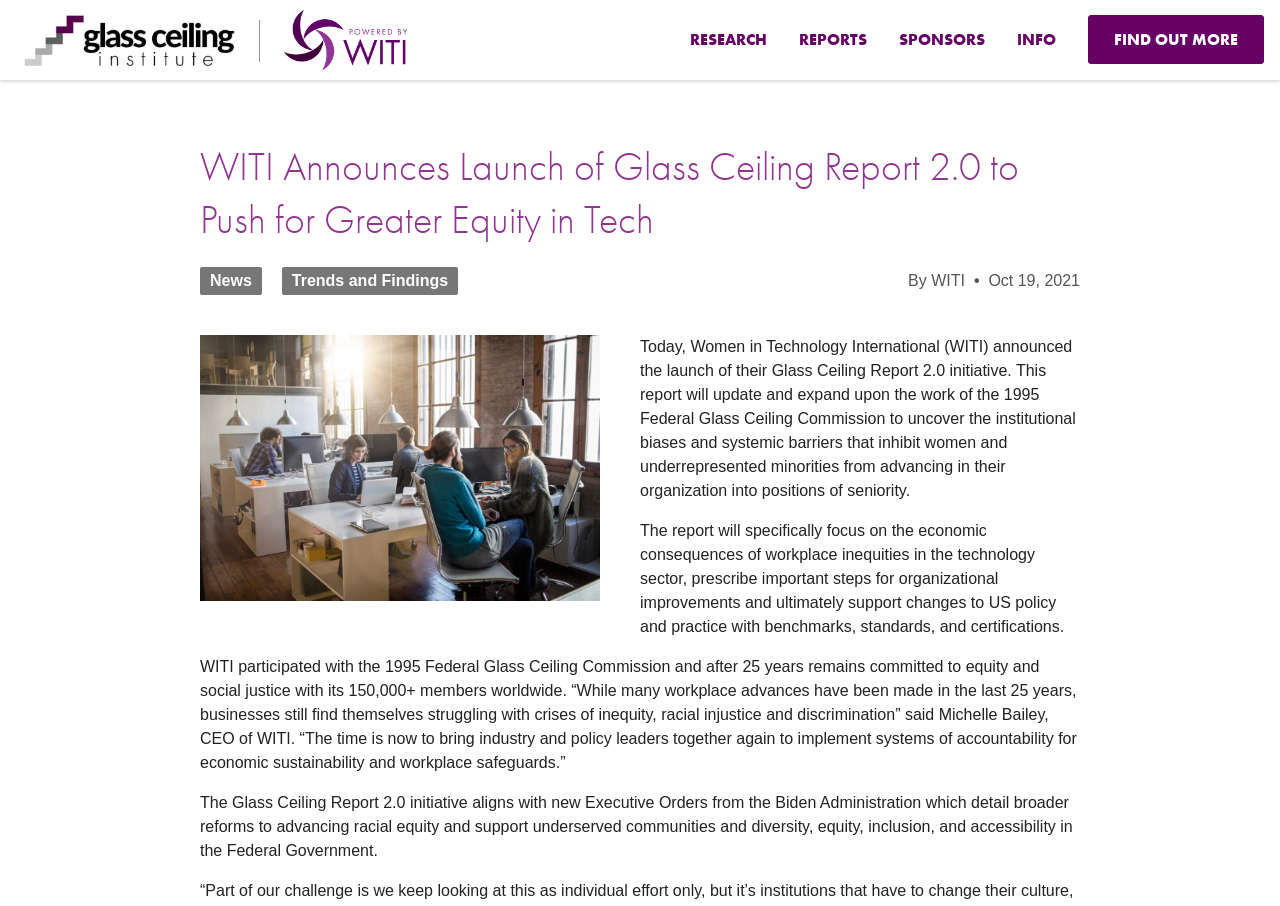Locate the coordinates of the bounding box for the clickable region that fulfills this instruction: "Go to RESEARCH".

[0.539, 0.029, 0.599, 0.062]